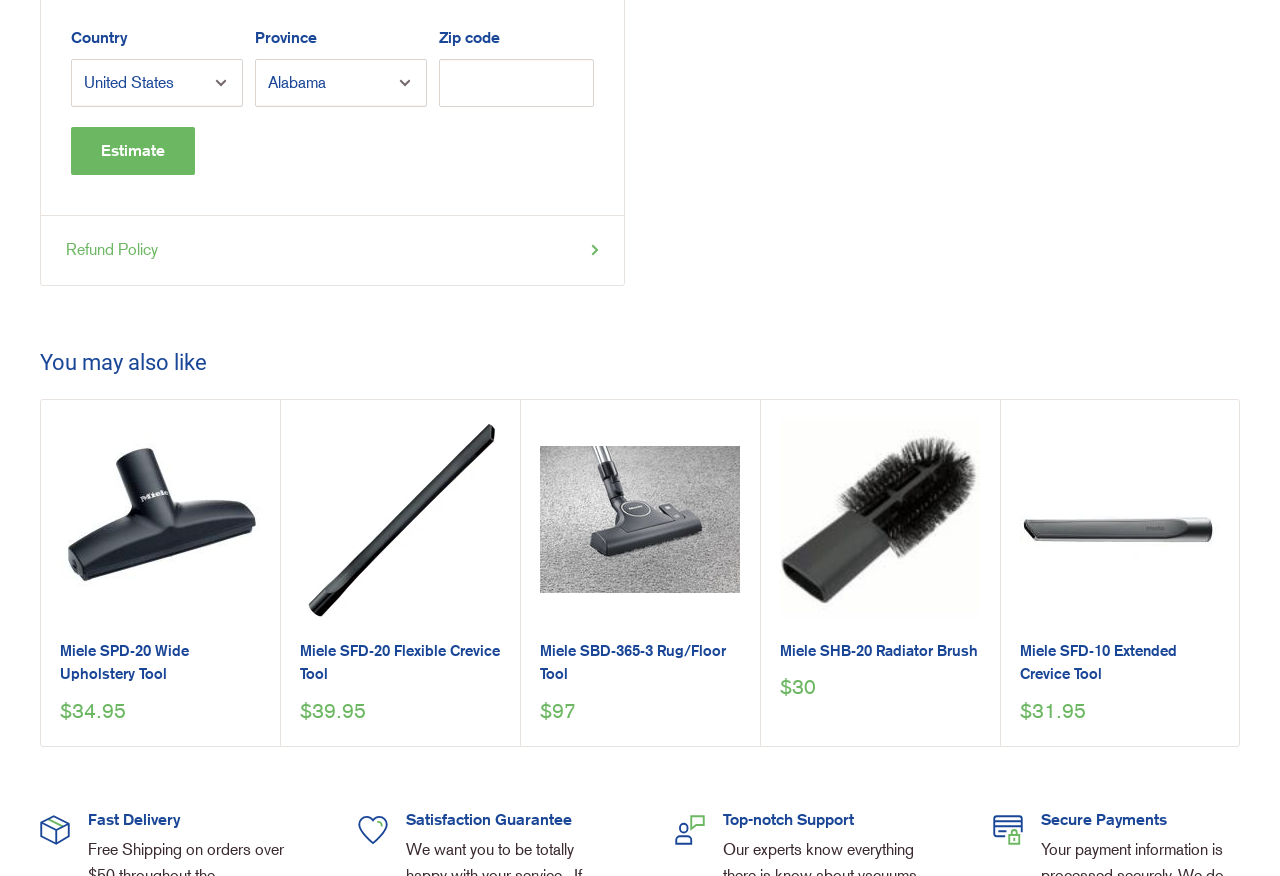Using the description: "Extremist Groups", identify the bounding box of the corresponding UI element in the screenshot.

None